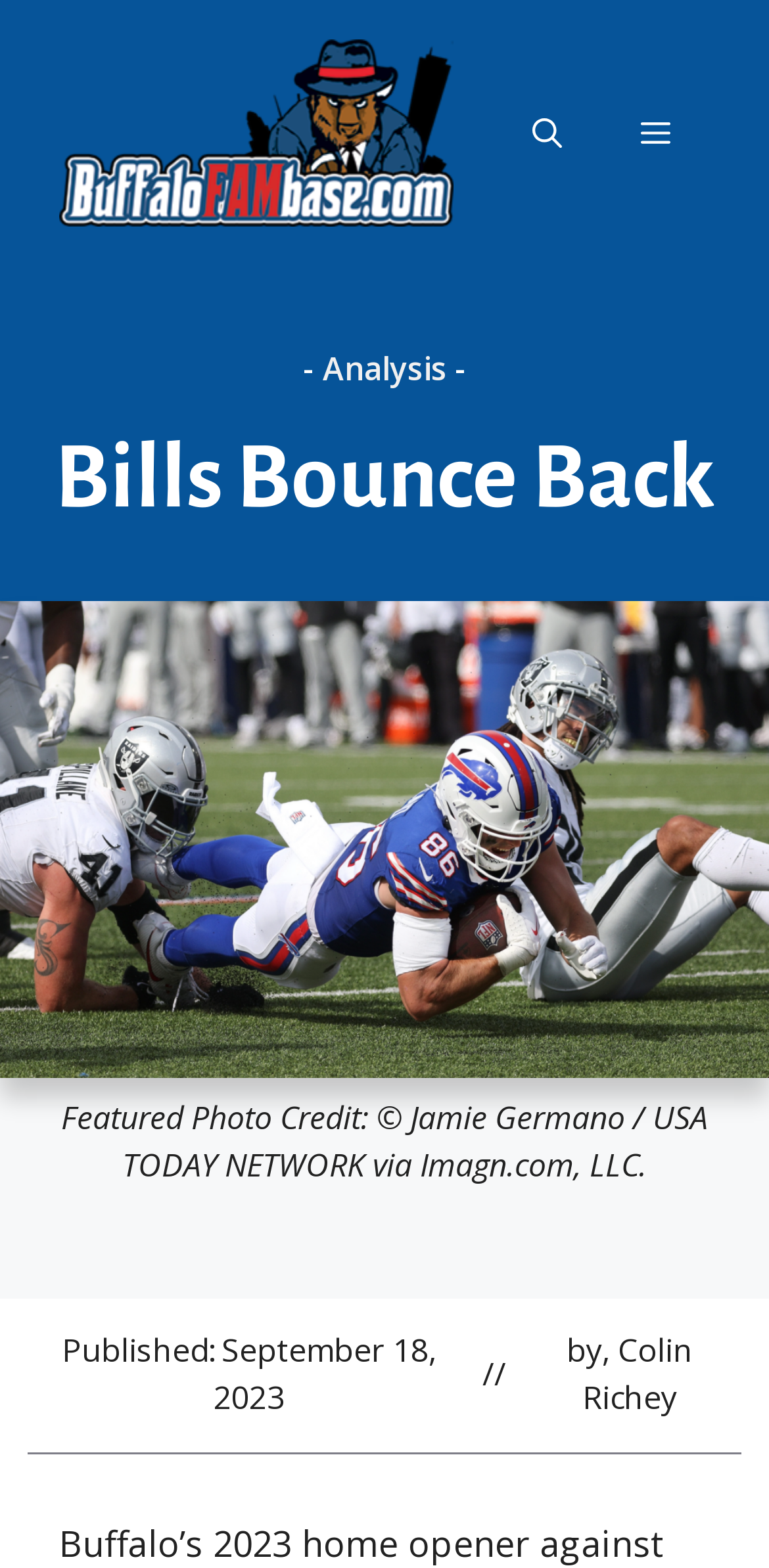What is the source of the featured photo?
Look at the image and construct a detailed response to the question.

The source of the featured photo is mentioned below the photo as 'Featured Photo Credit: © Jamie Germano / USA TODAY NETWORK via Imagn.com, LLC'.